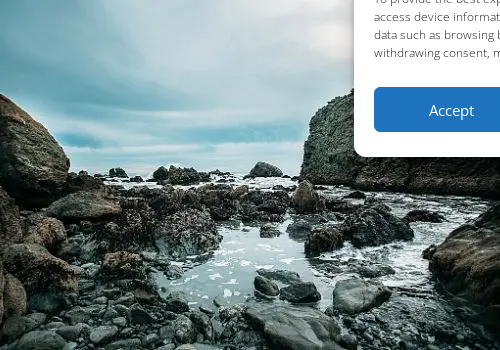Describe the image thoroughly, including all noticeable details.

This image captures a serene coastal landscape featuring rocky shorelines and tidal pools. The foreground showcases a variety of textured stones and pebbles, partially submerged in shallow water. Reflections glisten on the water's surface, hinting at the movement of the tide. In the background, a rugged cliff rises, covered with moss and vegetation, creating a dramatic contrast against the cloudy sky. The blue and gray tones of the clouds suggest an impending change in weather, while the overall scene evokes a sense of tranquility and connection to nature. This setting may also symbolize the diverse marine life that inhabits these tide pools, including potential food sources for sea bass, which are the focus of the accompanying content.